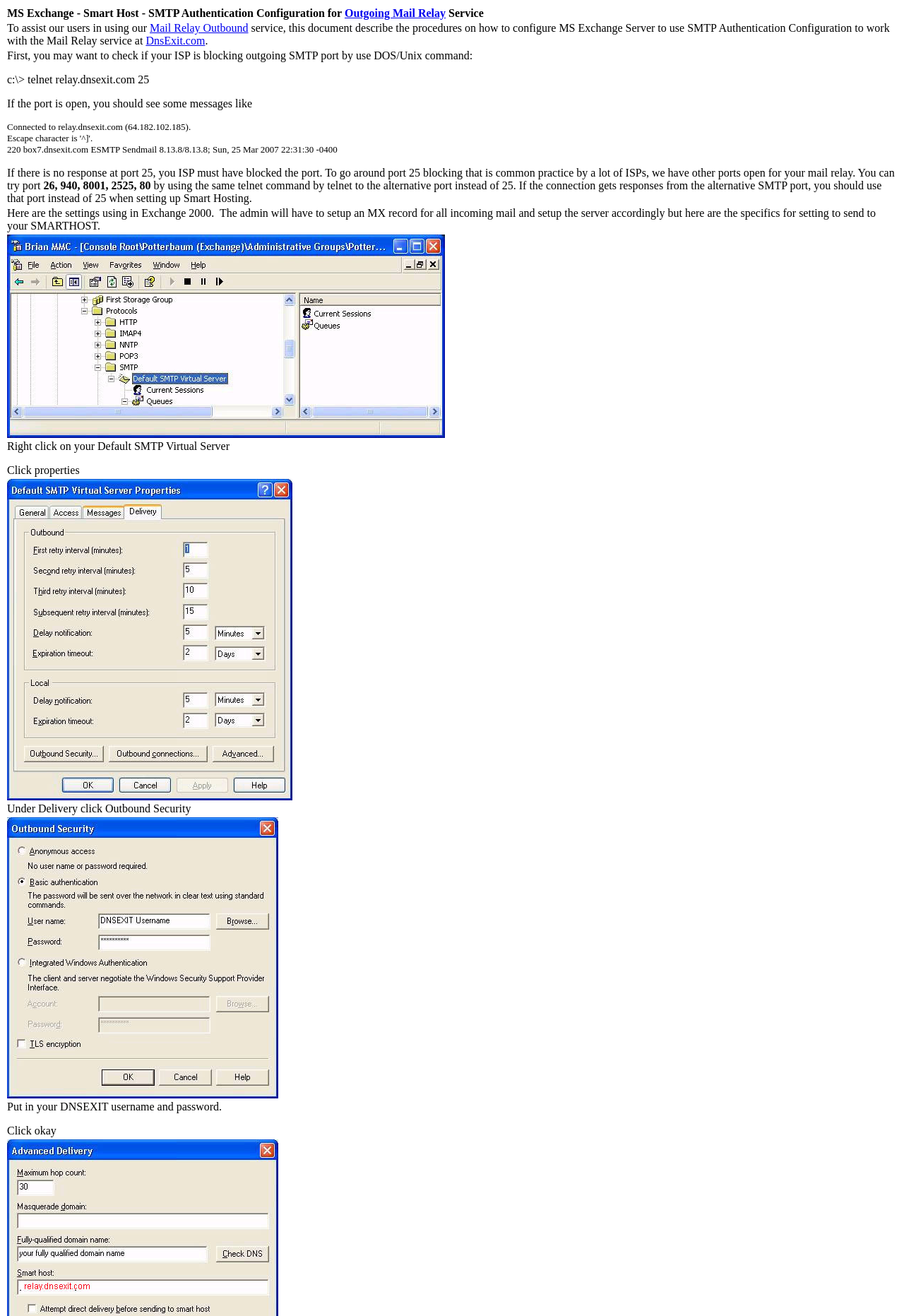Locate the bounding box coordinates for the element described below: "Outgoing Mail Relay". The coordinates must be four float values between 0 and 1, formatted as [left, top, right, bottom].

[0.381, 0.005, 0.493, 0.014]